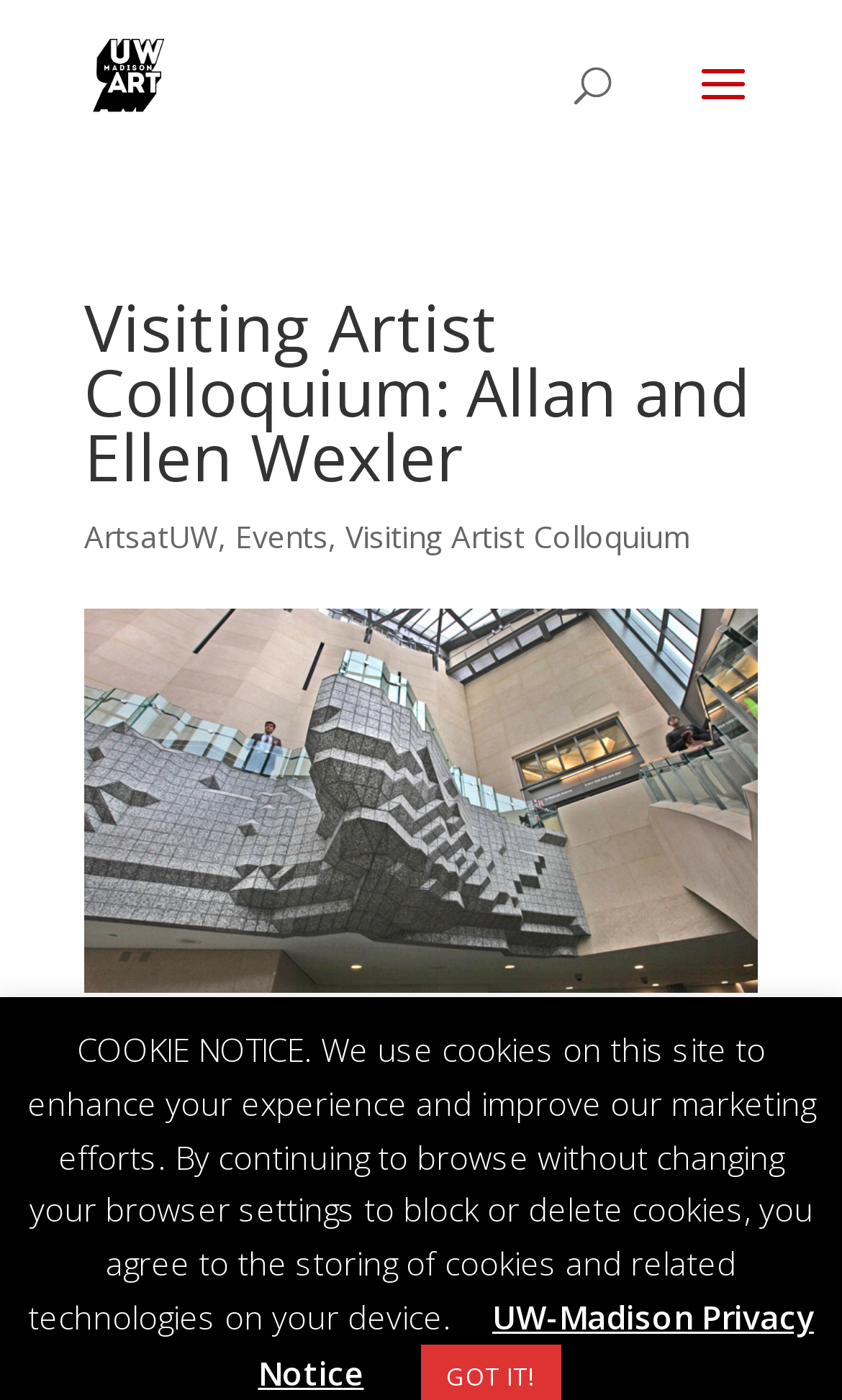Identify and provide the main heading of the webpage.

Visiting Artist Colloquium: Allan and Ellen Wexler